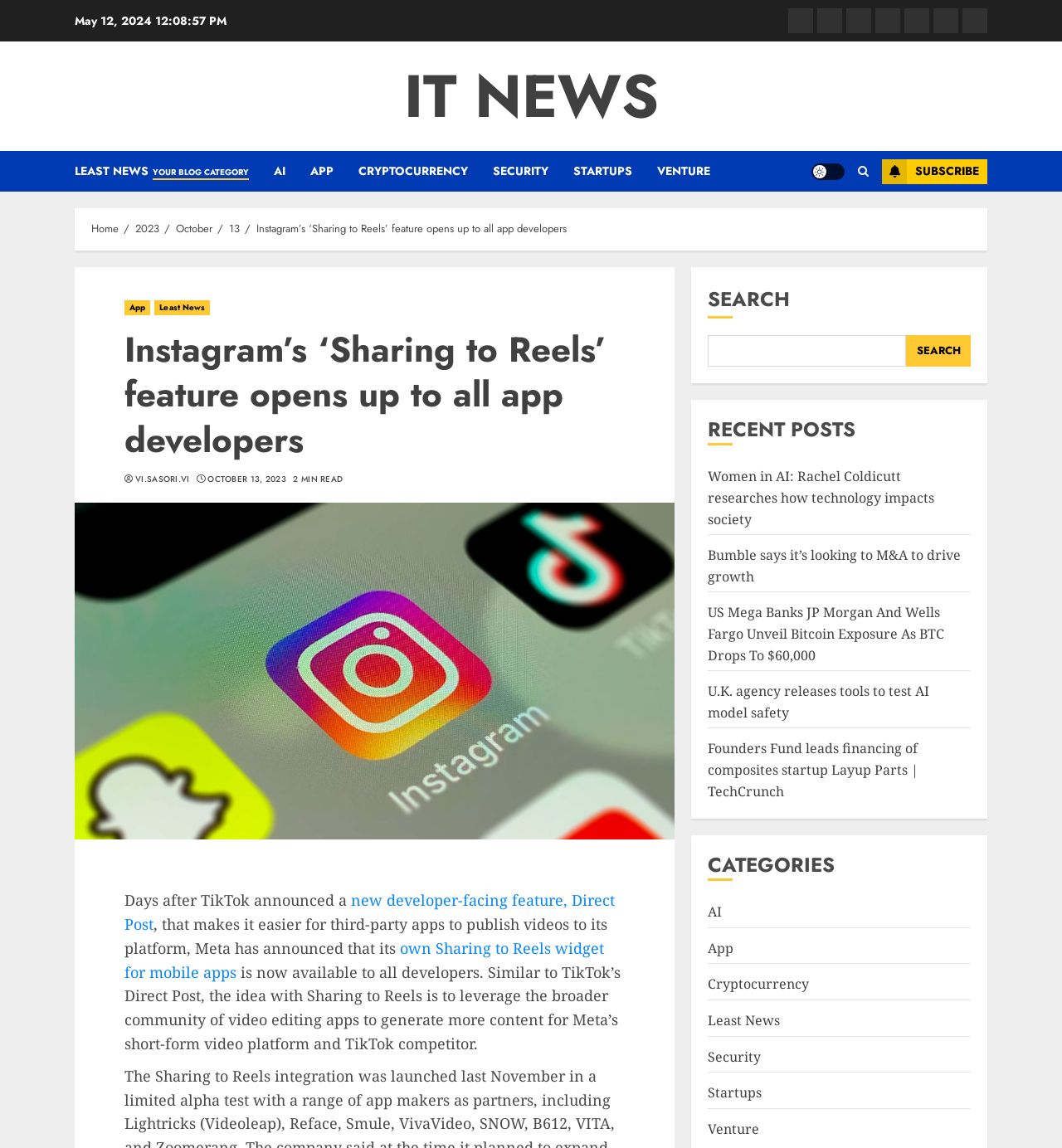Please determine the bounding box coordinates of the element's region to click for the following instruction: "Read the 'Women in AI' article".

[0.667, 0.407, 0.88, 0.461]